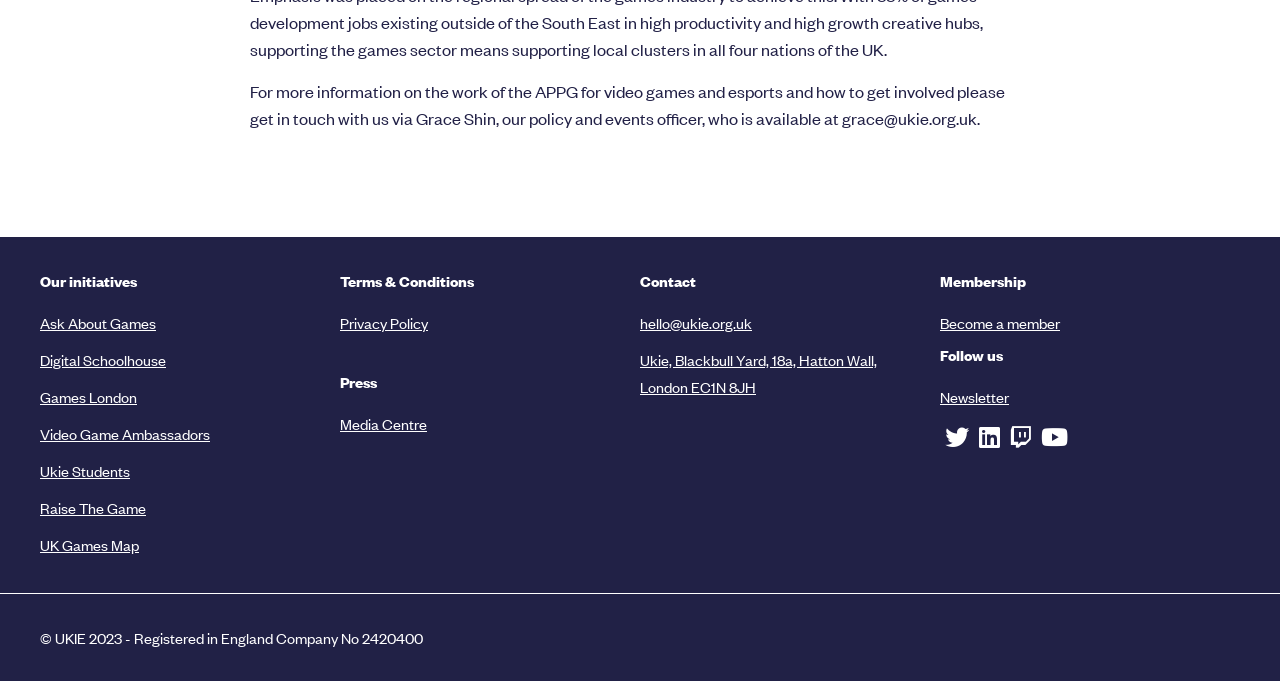Please identify the bounding box coordinates of the clickable region that I should interact with to perform the following instruction: "Follow on Twitter". The coordinates should be expressed as four float numbers between 0 and 1, i.e., [left, top, right, bottom].

[0.765, 0.616, 0.781, 0.666]